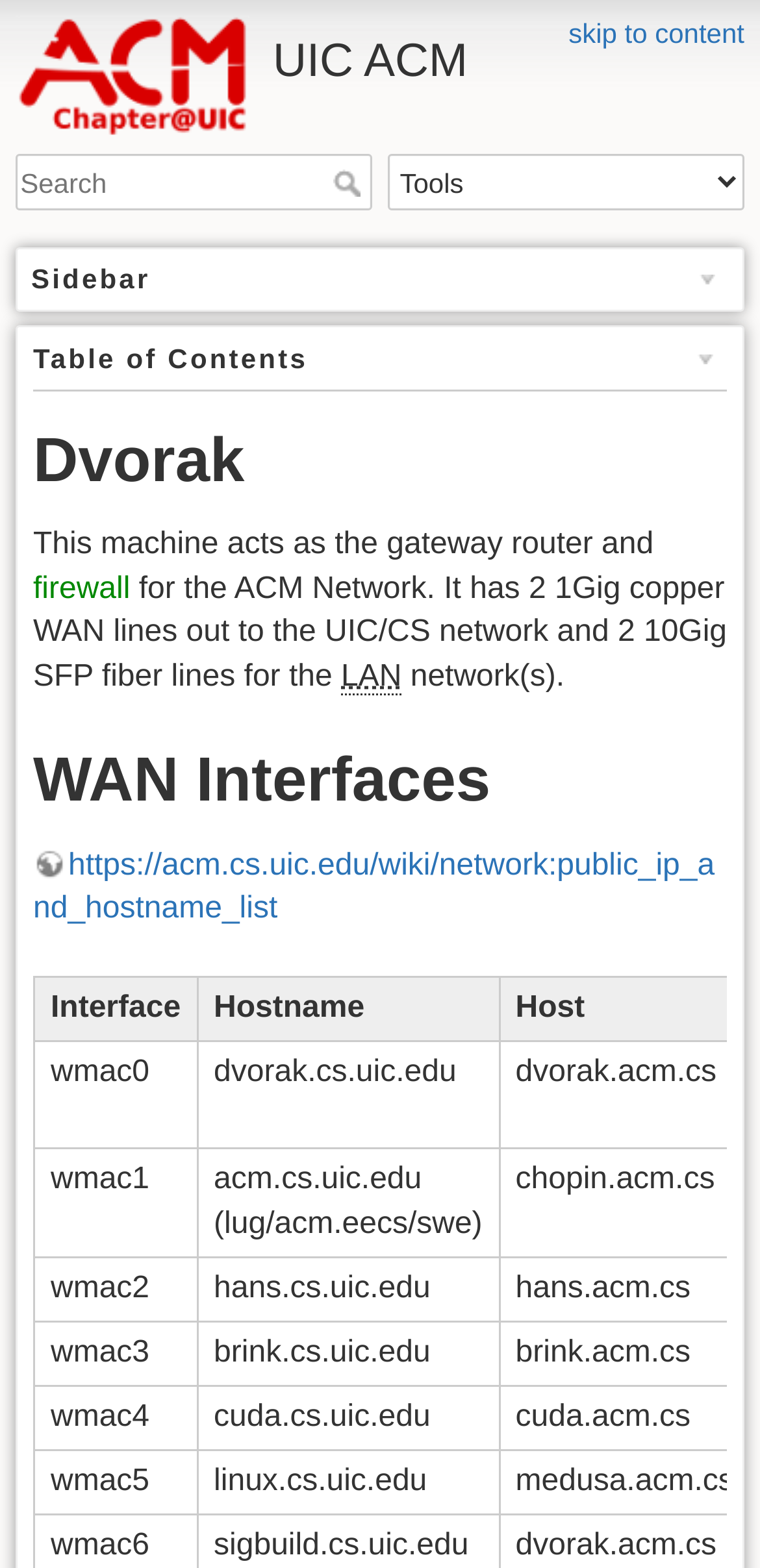Please provide a one-word or phrase answer to the question: 
How many WAN lines does the machine have?

2 1Gig copper WAN lines